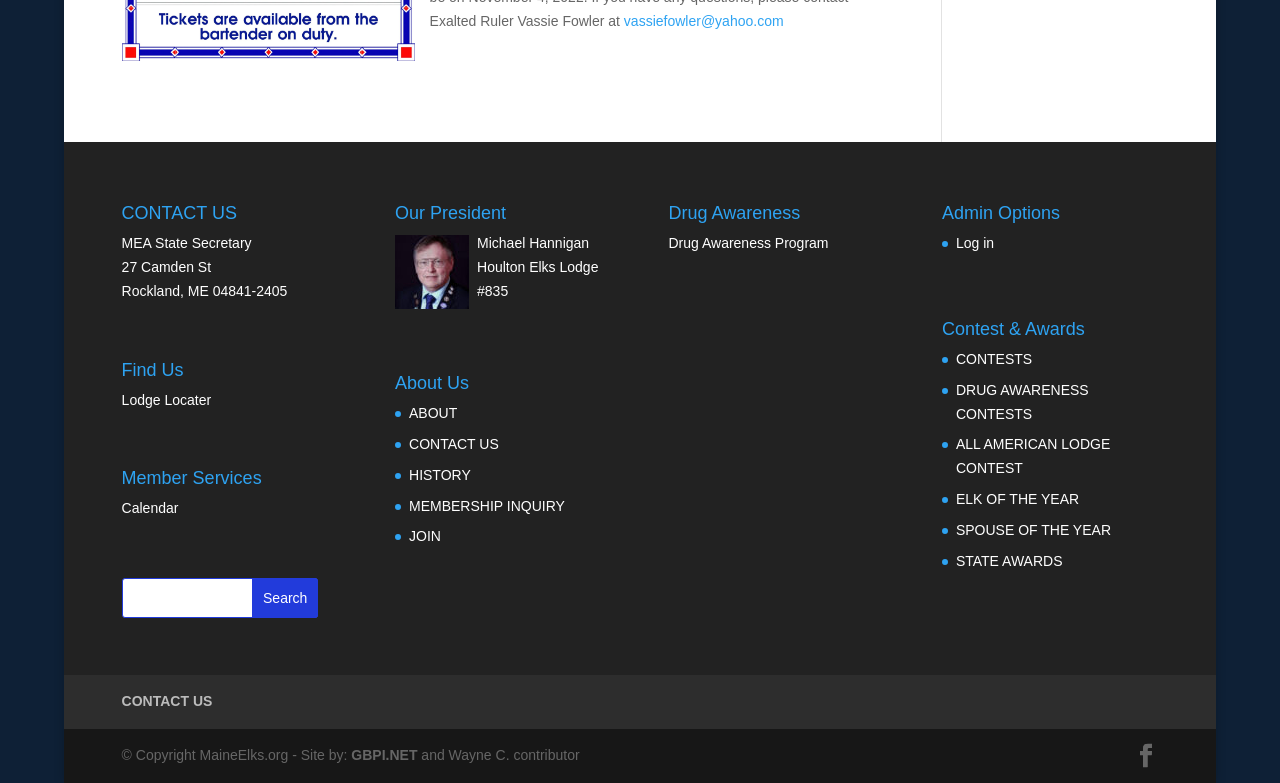Using the webpage screenshot, find the UI element described by Drug Awareness Program. Provide the bounding box coordinates in the format (top-left x, top-left y, bottom-right x, bottom-right y), ensuring all values are floating point numbers between 0 and 1.

[0.522, 0.3, 0.647, 0.321]